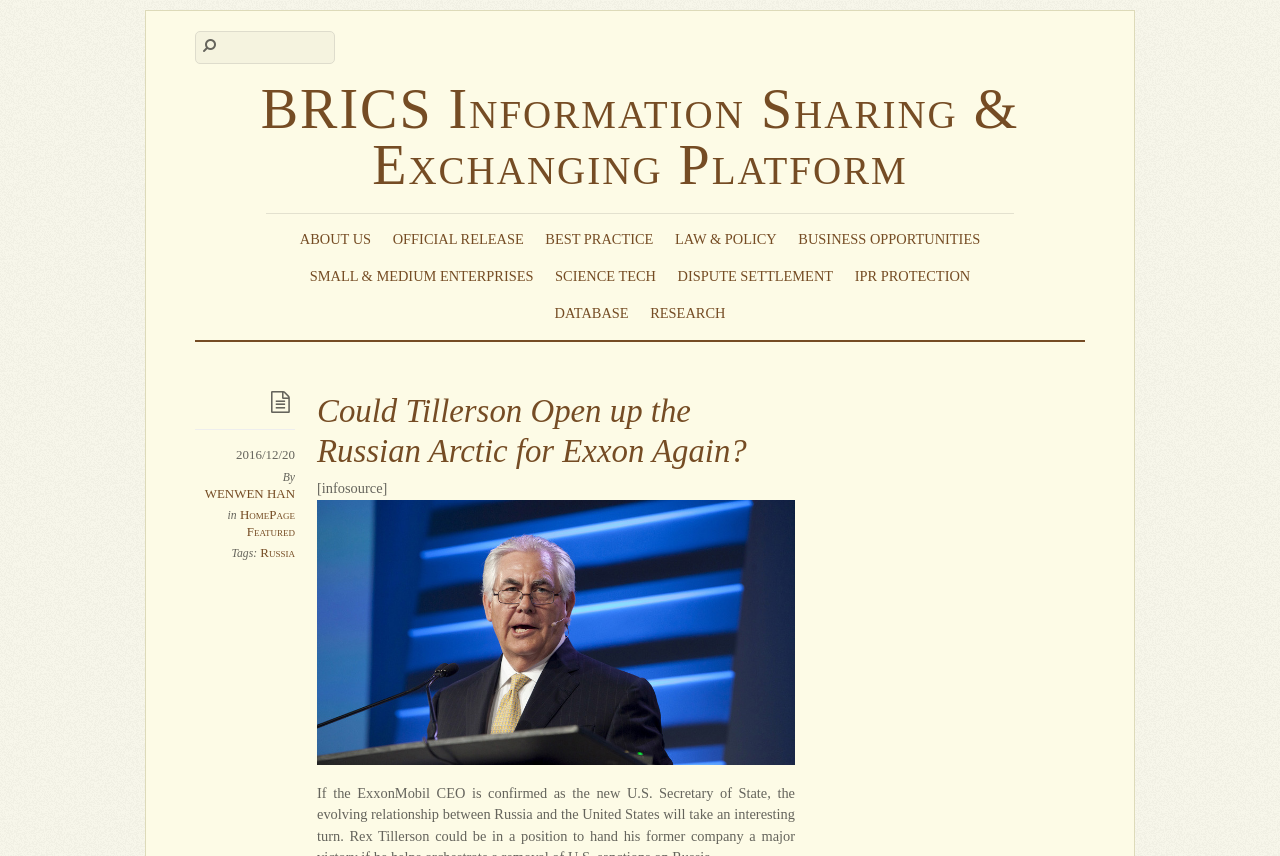Point out the bounding box coordinates of the section to click in order to follow this instruction: "Learn more about Russia".

[0.203, 0.637, 0.23, 0.655]